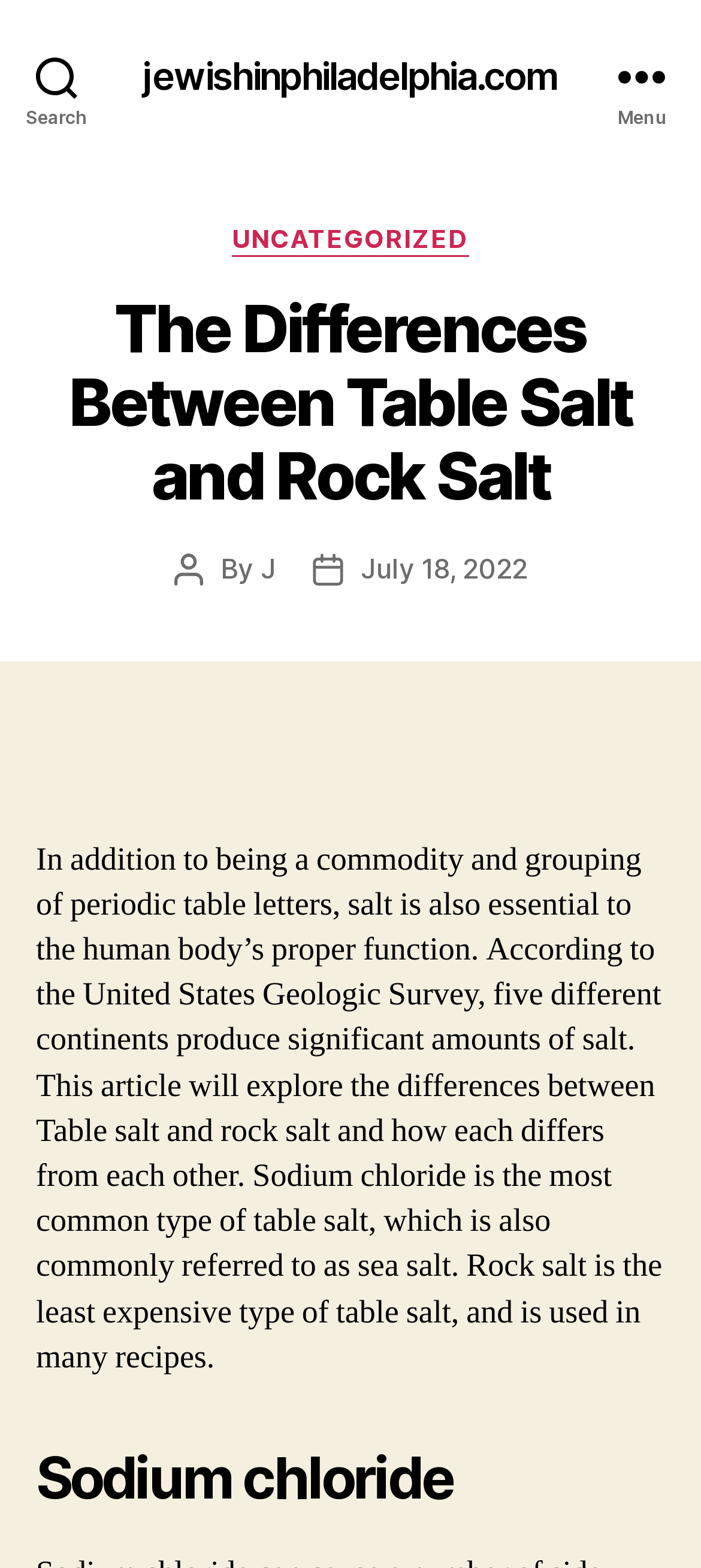Can you find the bounding box coordinates for the UI element given this description: "Mobile App Development"? Provide the coordinates as four float numbers between 0 and 1: [left, top, right, bottom].

None